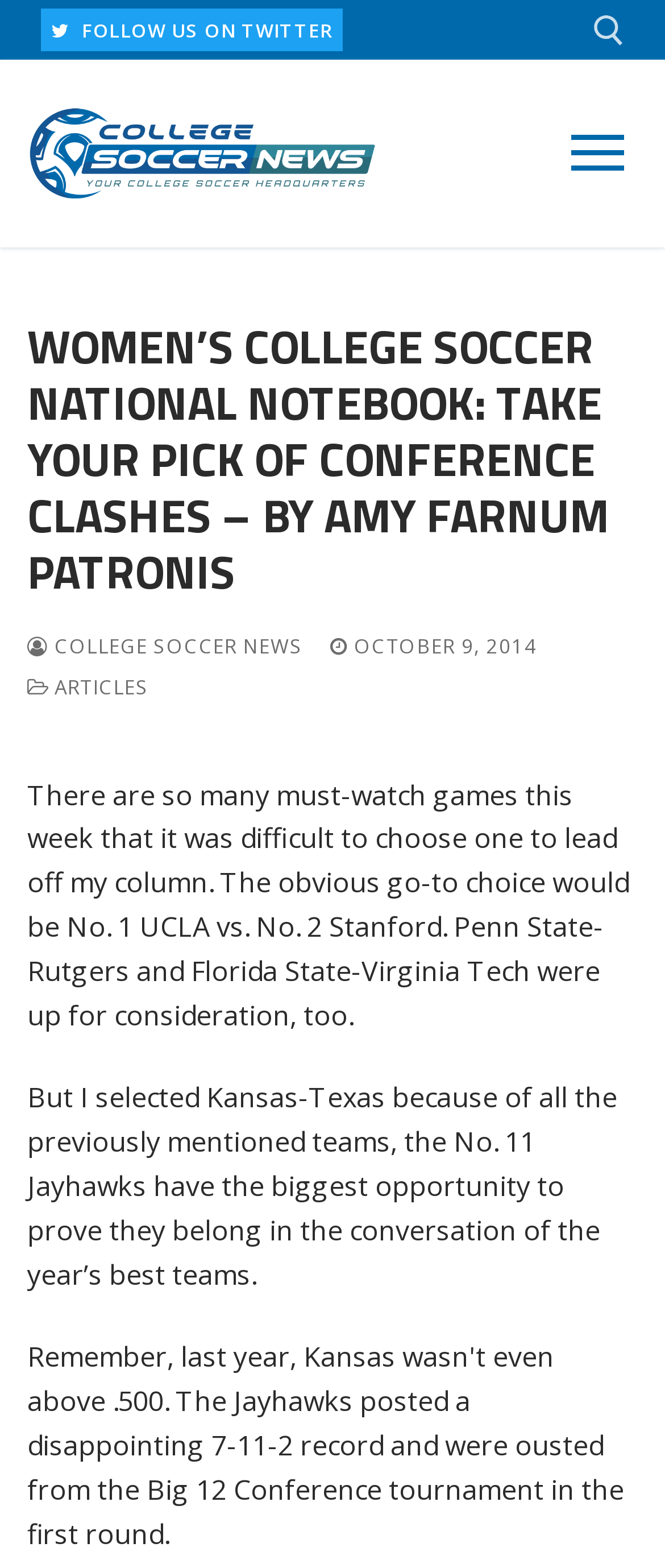Please reply to the following question using a single word or phrase: 
What is the date of the article?

OCTOBER 9, 2014